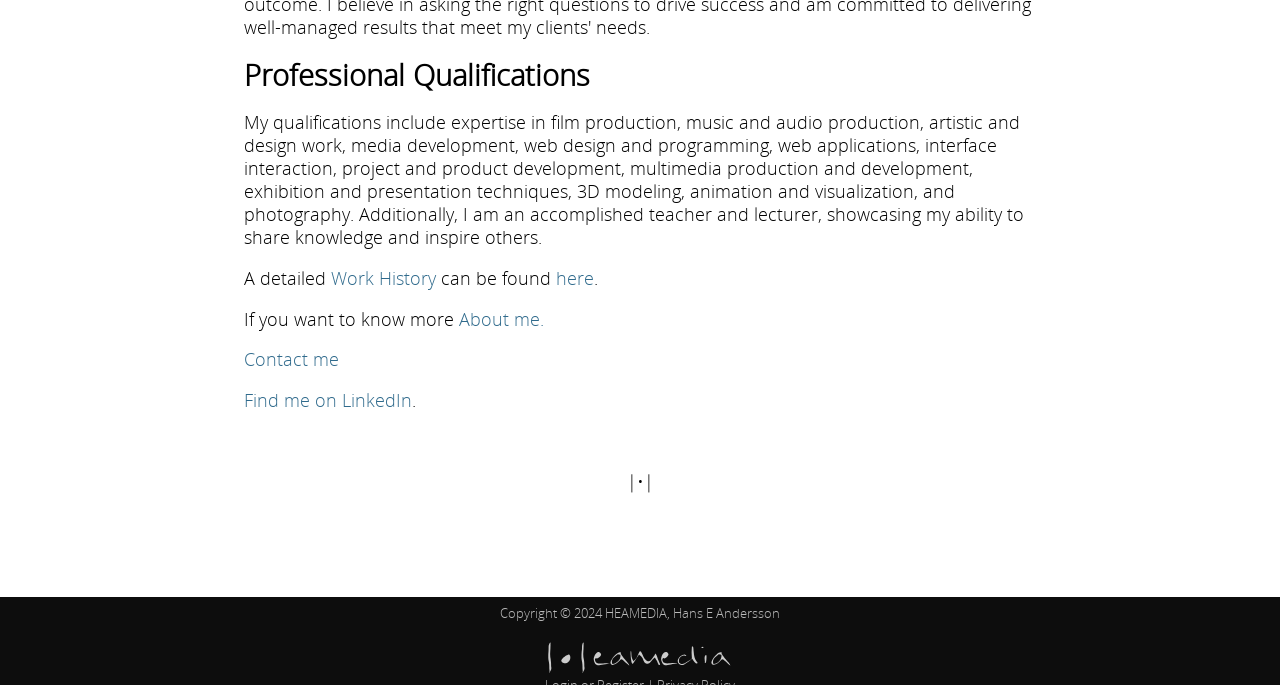From the webpage screenshot, identify the region described by here. Provide the bounding box coordinates as (top-left x, top-left y, bottom-right x, bottom-right y), with each value being a floating point number between 0 and 1.

[0.435, 0.388, 0.464, 0.423]